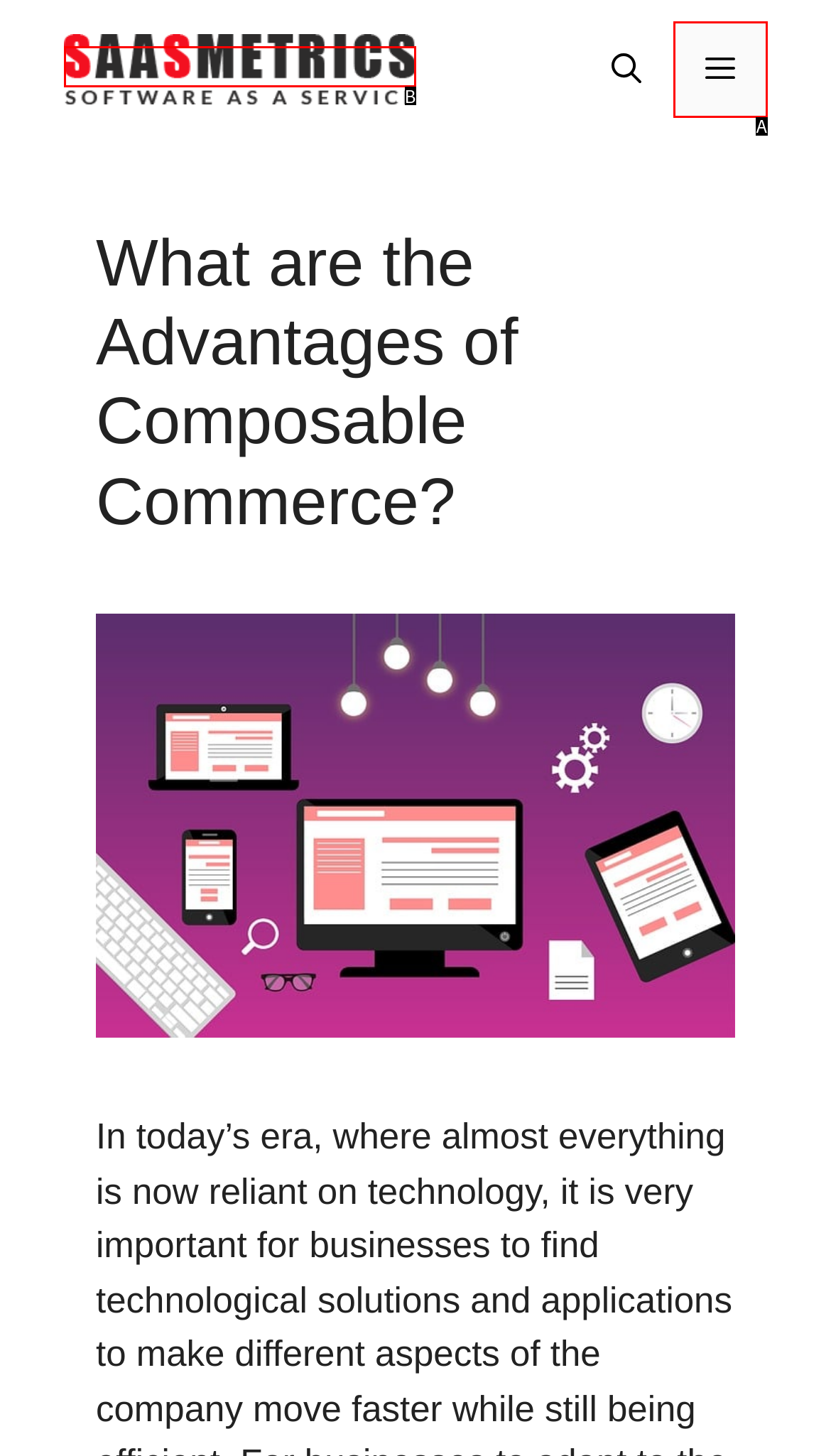Look at the description: Menu
Determine the letter of the matching UI element from the given choices.

A